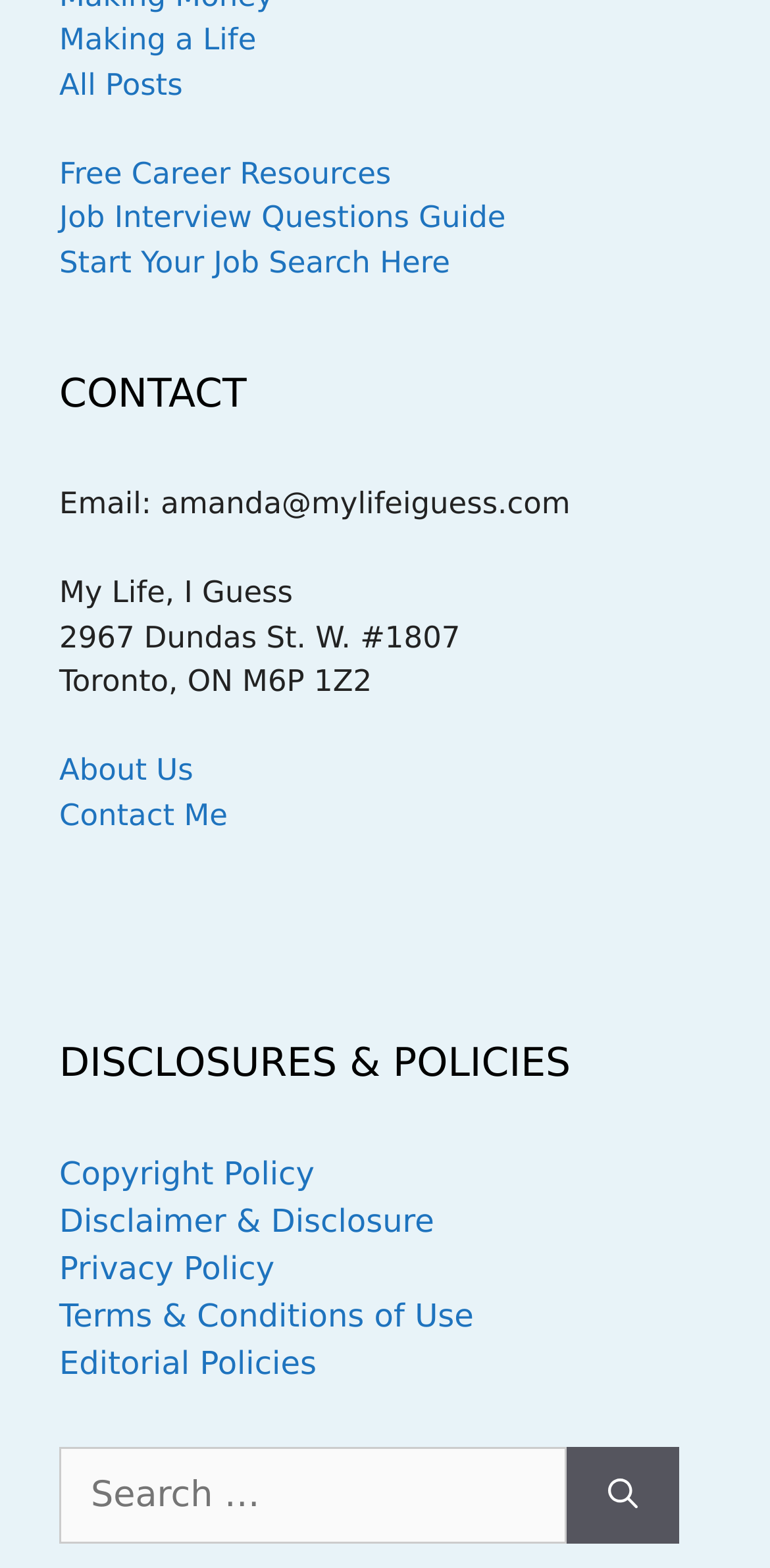Please specify the coordinates of the bounding box for the element that should be clicked to carry out this instruction: "Click on the 'LinkedIn icon'". The coordinates must be four float numbers between 0 and 1, formatted as [left, top, right, bottom].

[0.365, 0.578, 0.417, 0.603]